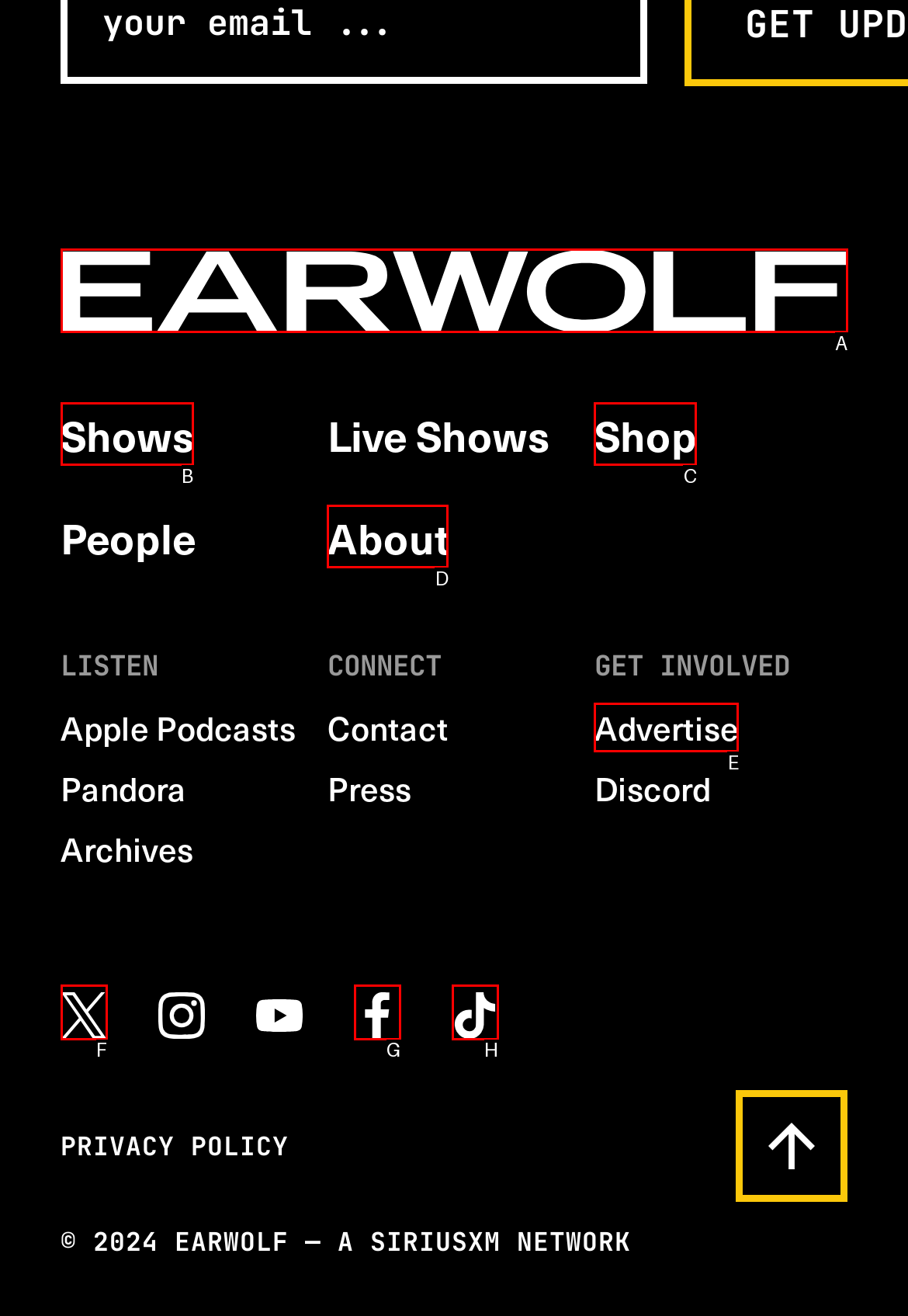Choose the HTML element that best fits the description: aria-label="Social". Answer with the option's letter directly.

F